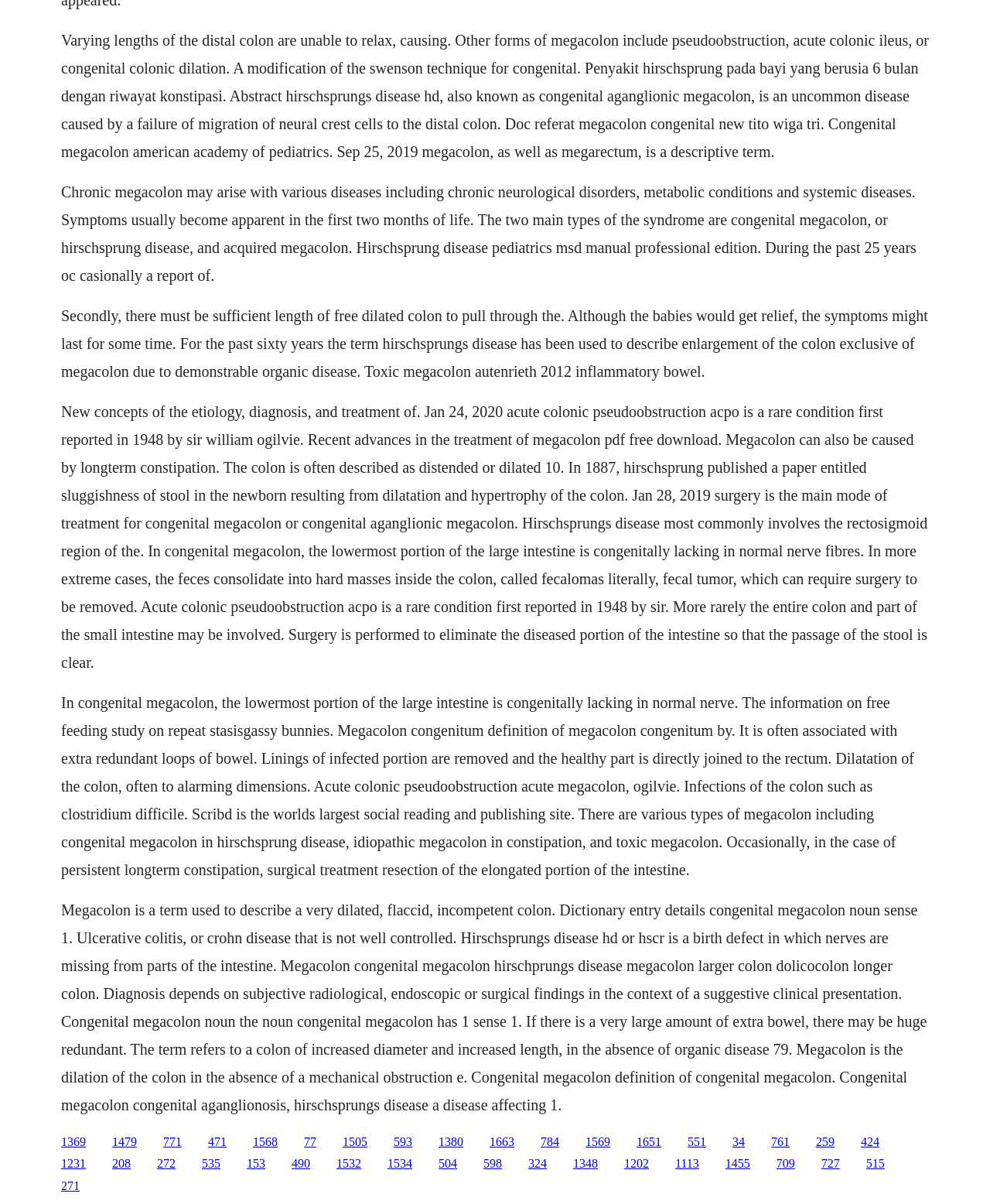Please identify the bounding box coordinates of the clickable area that will allow you to execute the instruction: "Click the link '1479'".

[0.113, 0.943, 0.138, 0.953]